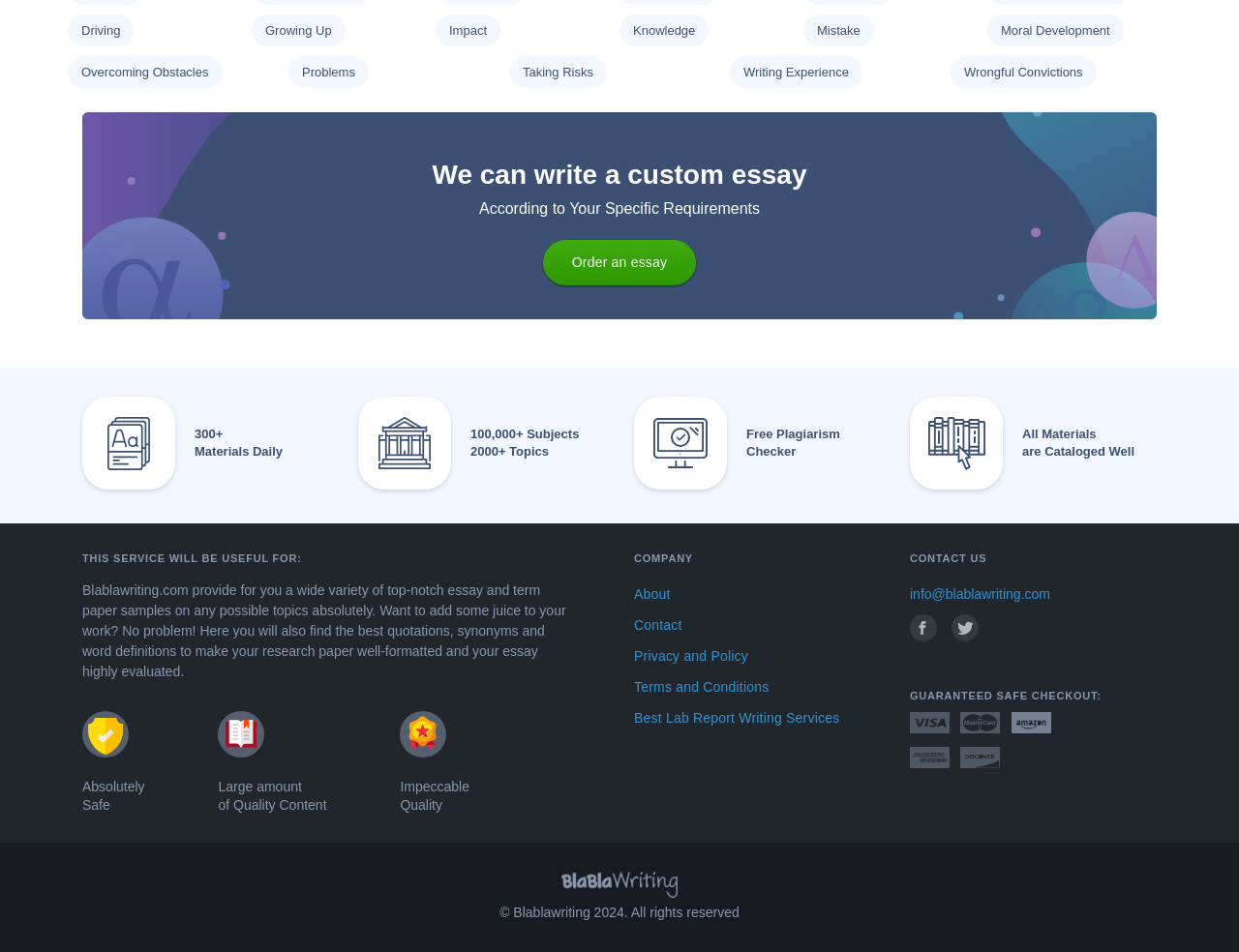Based on the image, provide a detailed response to the question:
How can users contact the company?

The webpage provides an email address 'info@blablawriting.com' and links to social media platforms like Facebook and Twitter, indicating that users can contact the company through these channels.